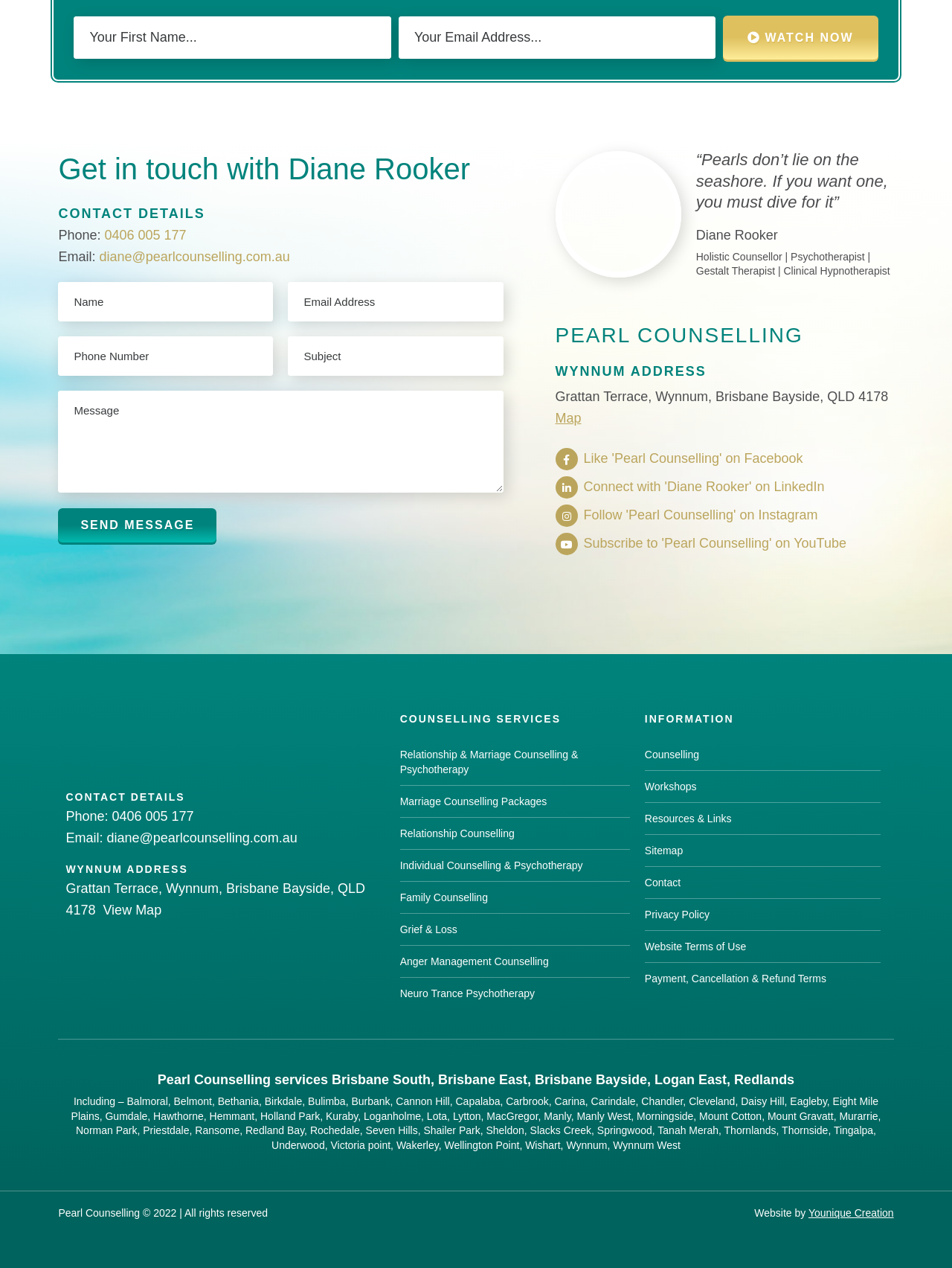What is the name of the counsellor?
Please provide a single word or phrase in response based on the screenshot.

Diane Rooker